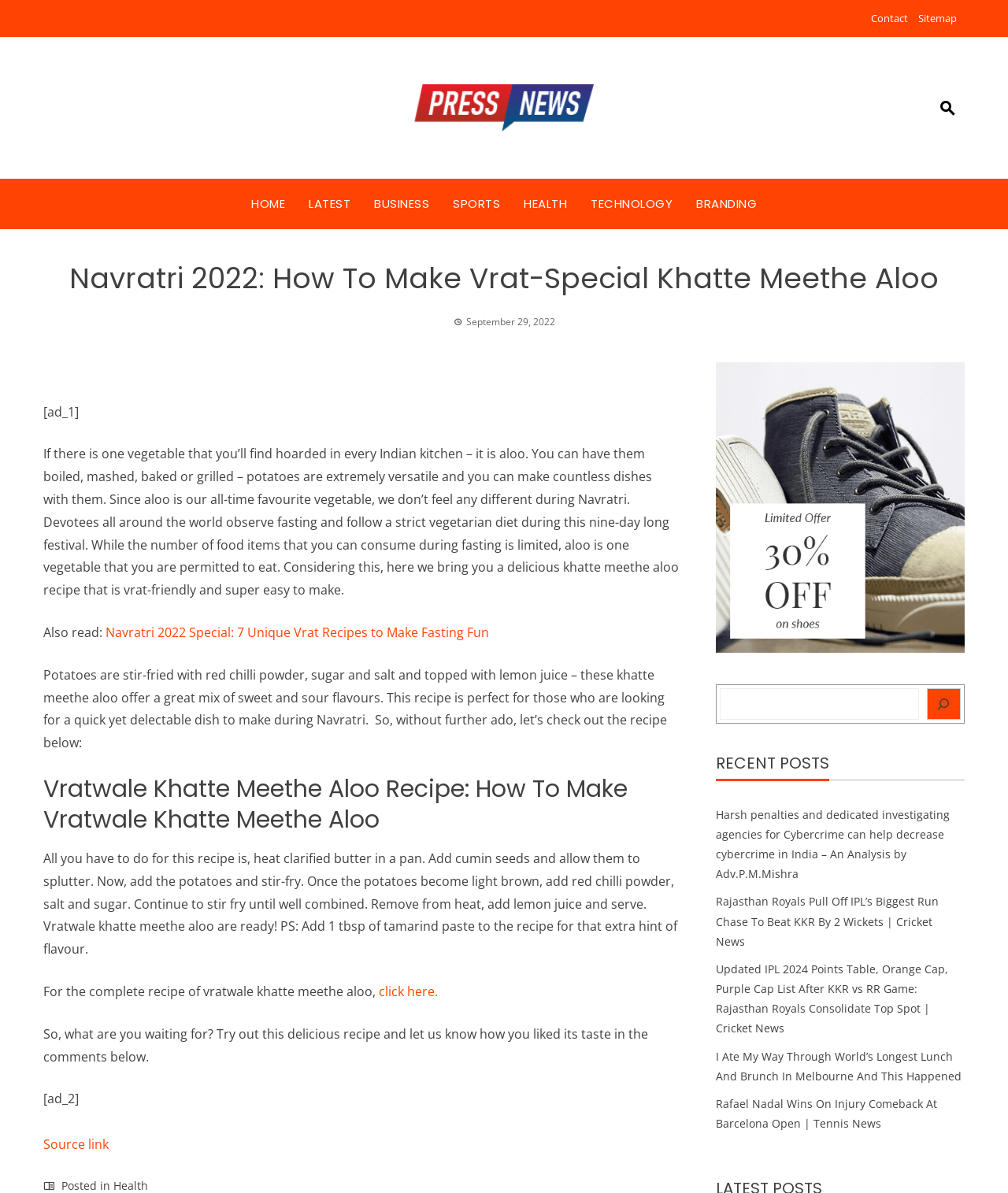Identify the bounding box coordinates of the part that should be clicked to carry out this instruction: "View the 'Popular Pages'".

None